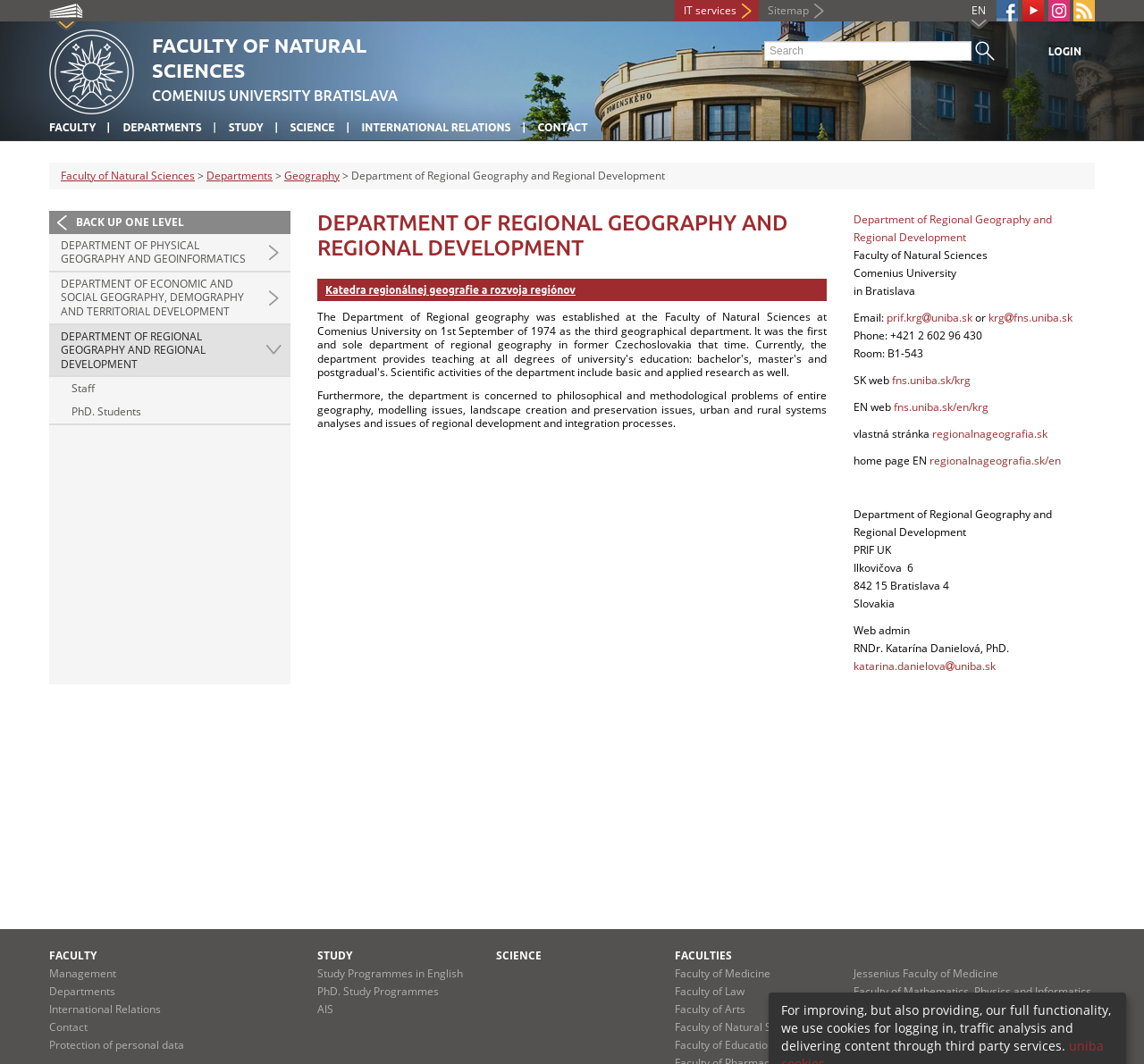Give a one-word or short phrase answer to the question: 
How many social media links are there at the top-right corner?

4